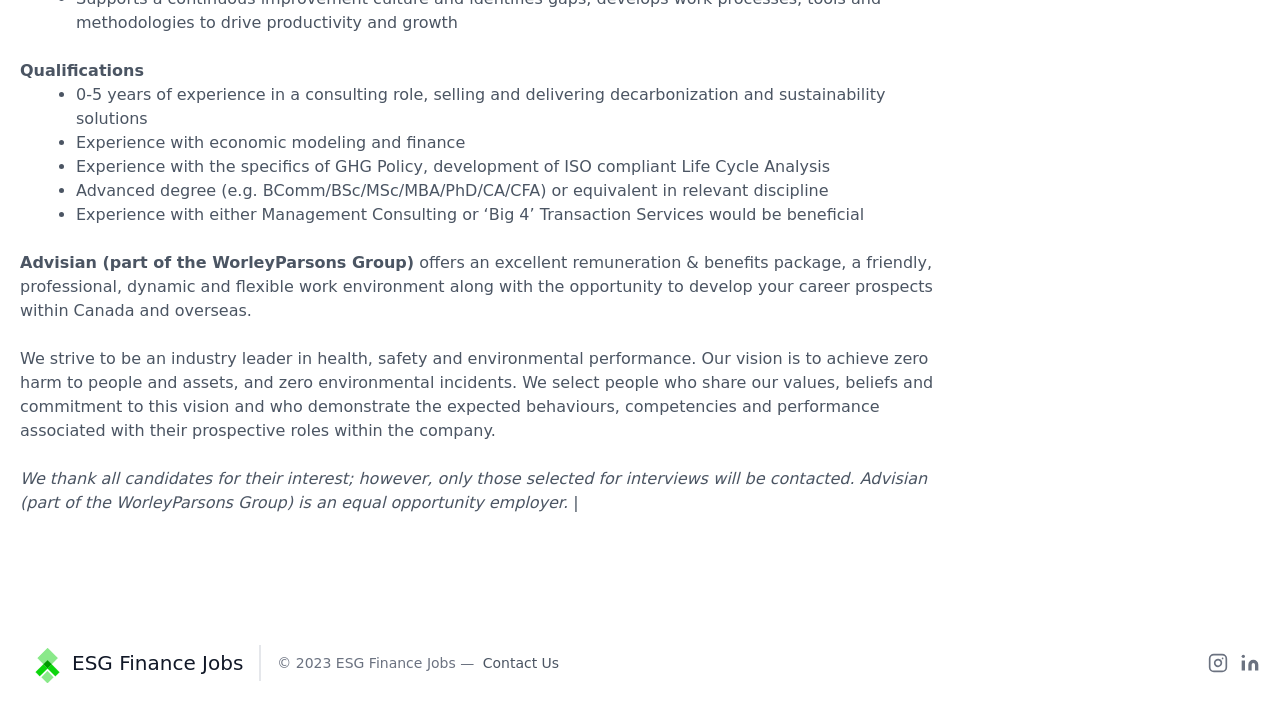What is the benefit package offered by the company?
Look at the image and answer the question using a single word or phrase.

Excellent remuneration & benefits